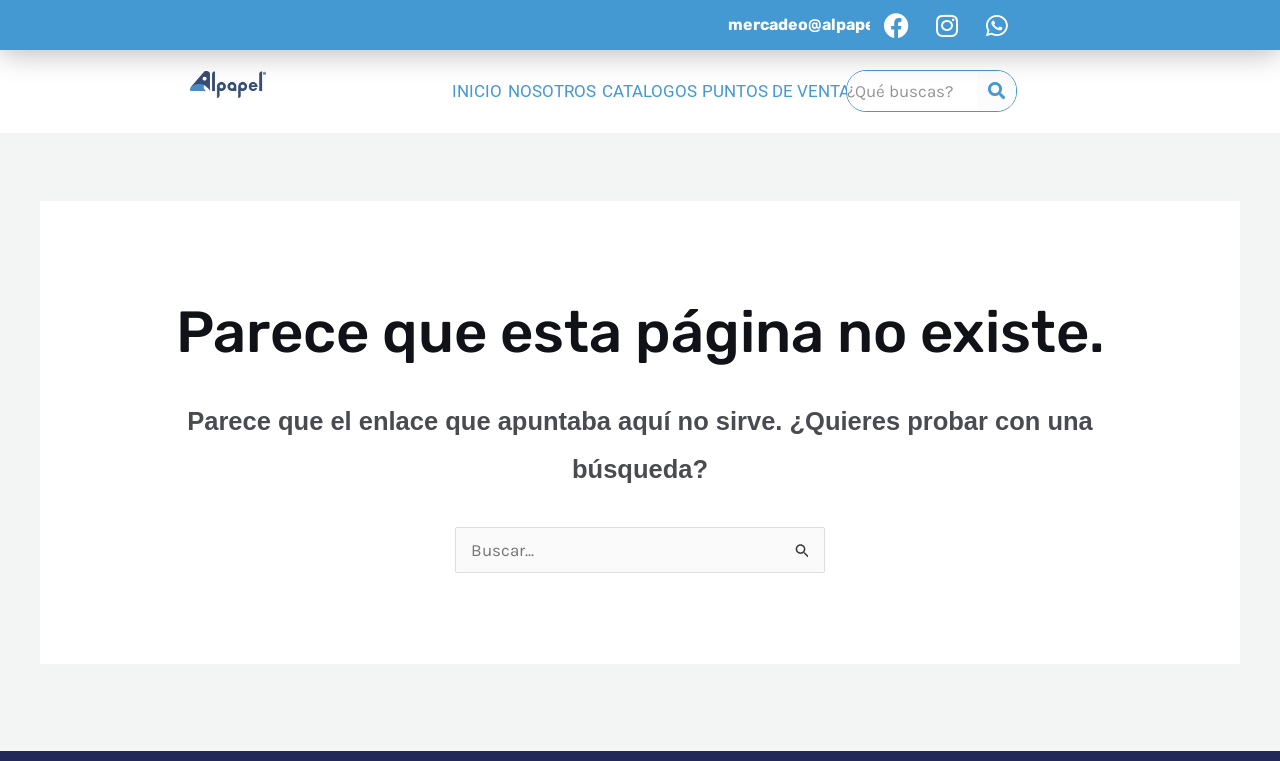Generate the text content of the main heading of the webpage.

Parece que esta página no existe.